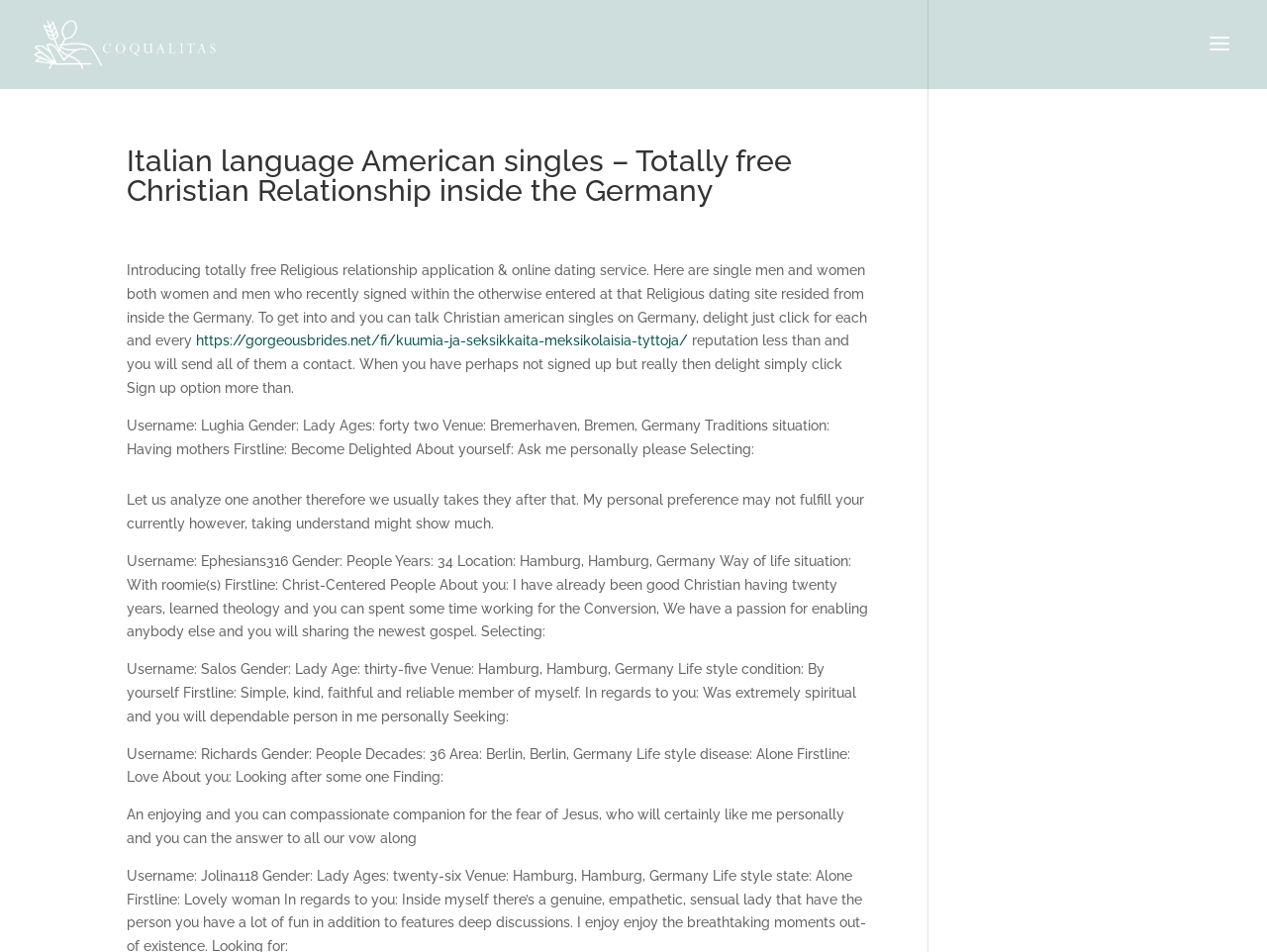Can you identify and provide the main heading of the webpage?

Italian language American singles – Totally free Christian Relationship inside the Germany